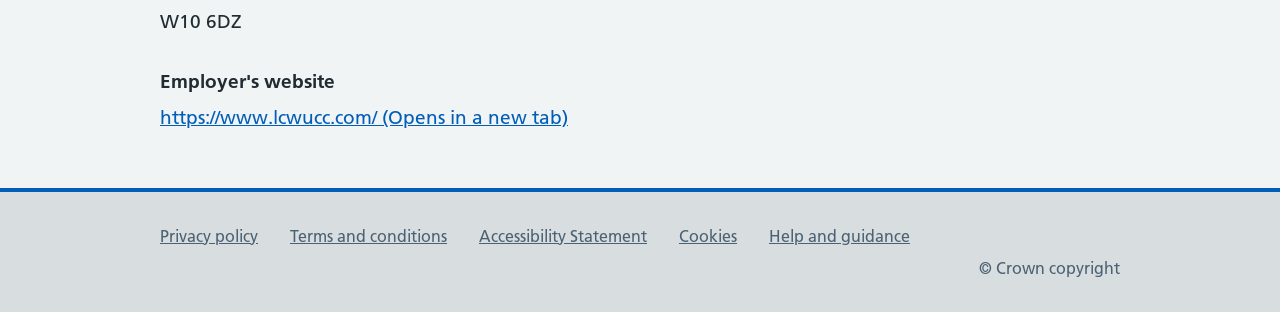What is the section title above the support links?
Please answer the question with a single word or phrase, referencing the image.

Support links